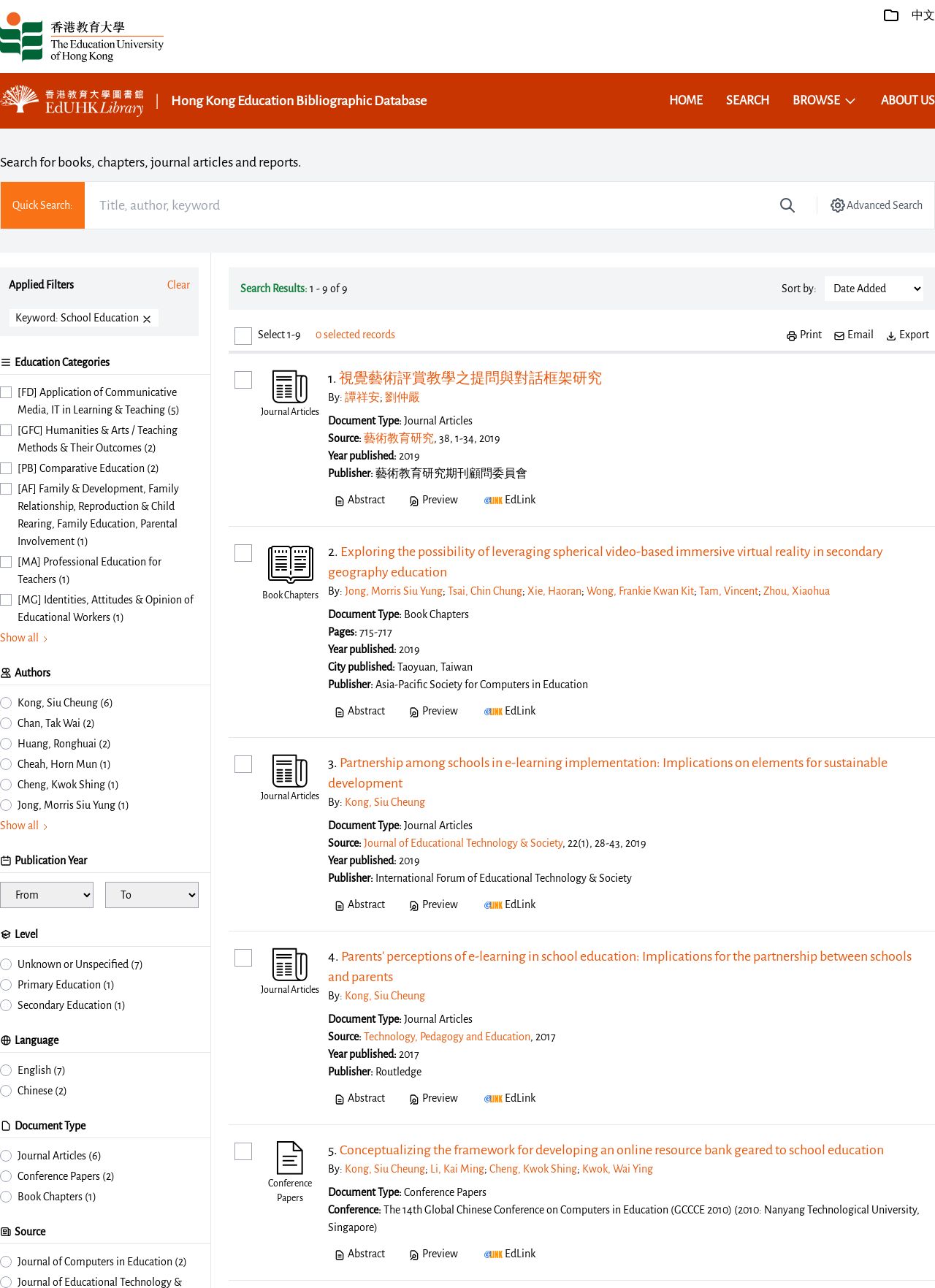Pinpoint the bounding box coordinates of the clickable area needed to execute the instruction: "Select a publication year". The coordinates should be specified as four float numbers between 0 and 1, i.e., [left, top, right, bottom].

[0.0, 0.685, 0.1, 0.705]